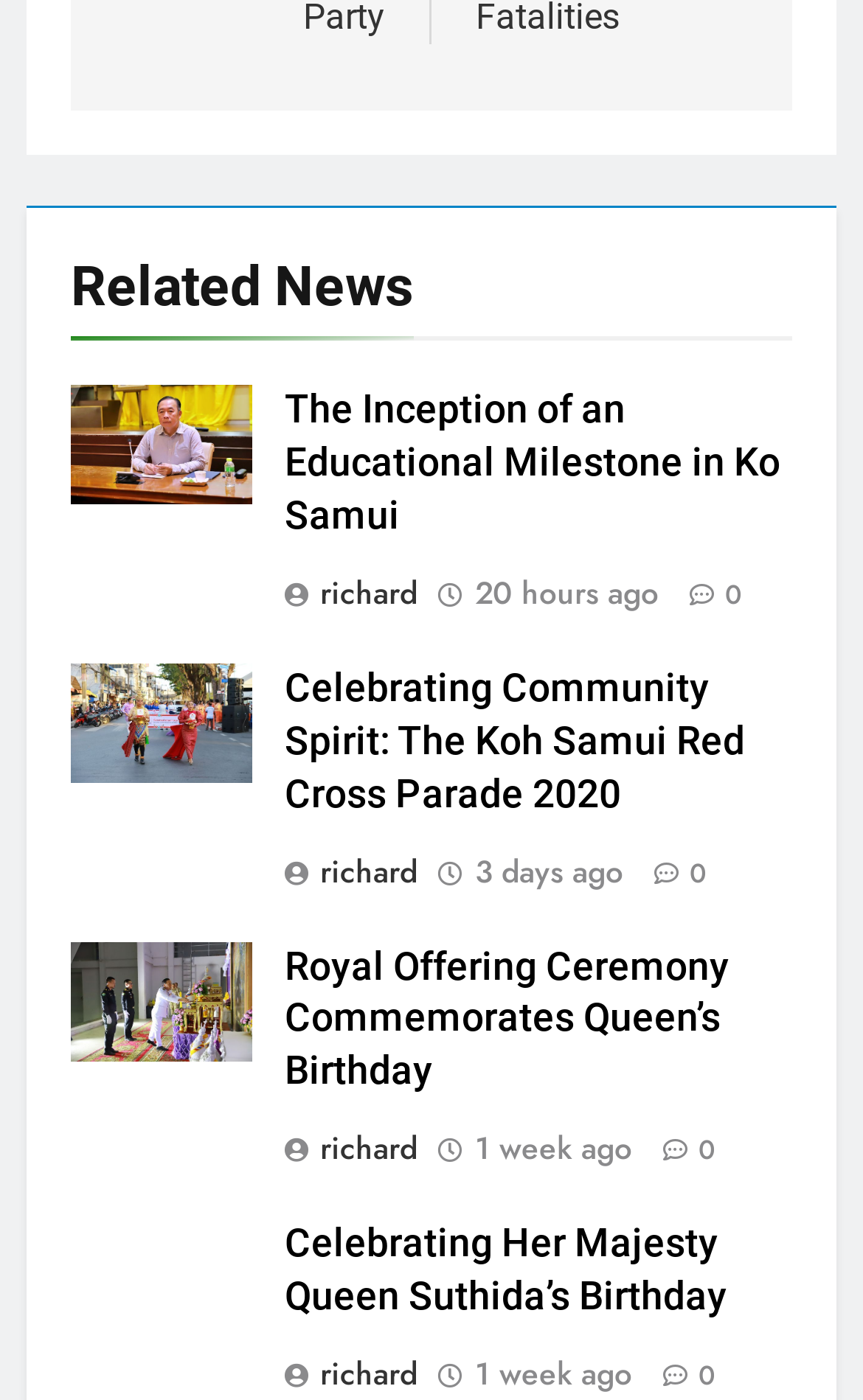Kindly determine the bounding box coordinates for the area that needs to be clicked to execute this instruction: "view testimonials".

None